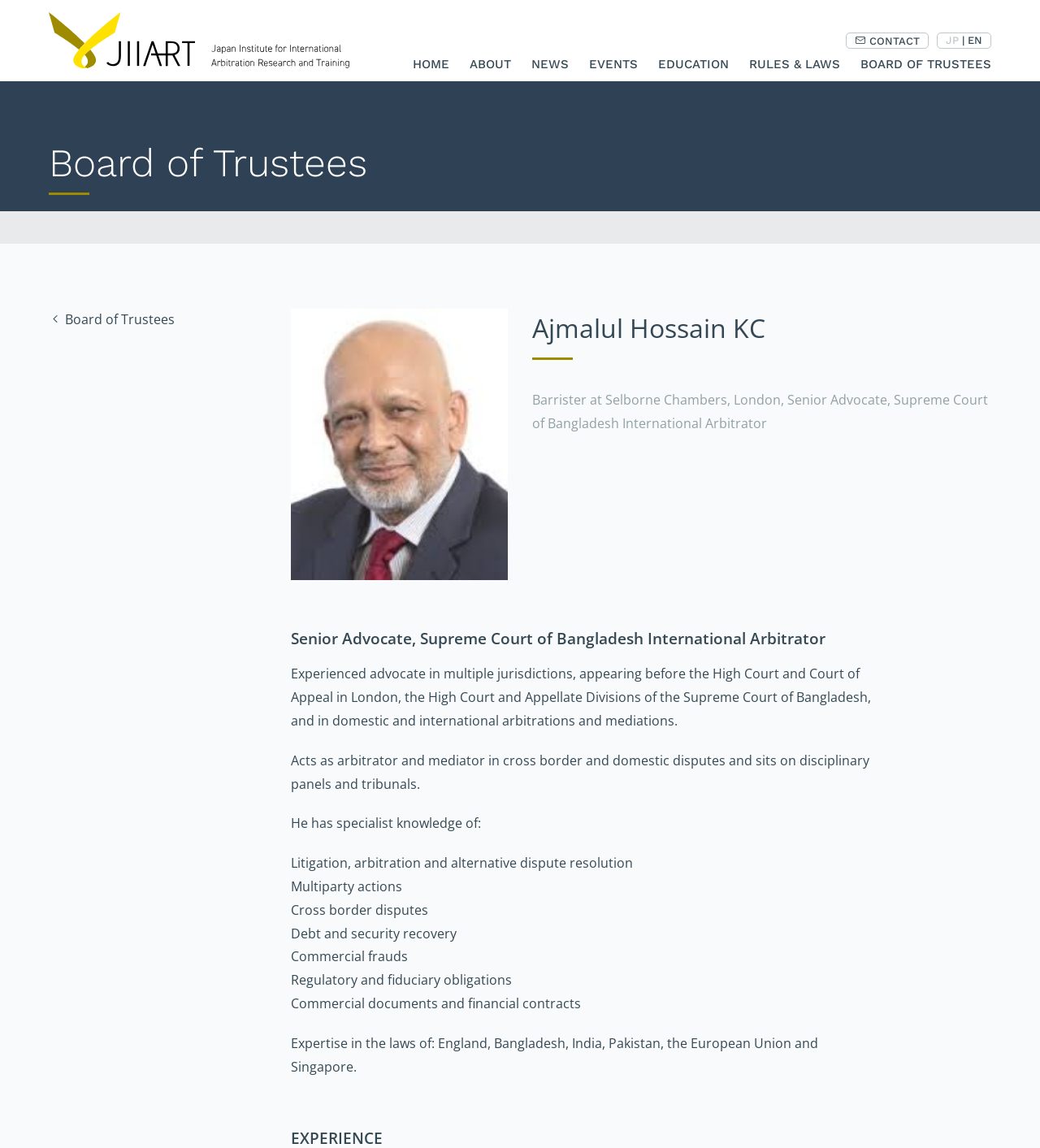Can you provide the bounding box coordinates for the element that should be clicked to implement the instruction: "view board of trustees"?

[0.827, 0.047, 0.953, 0.066]